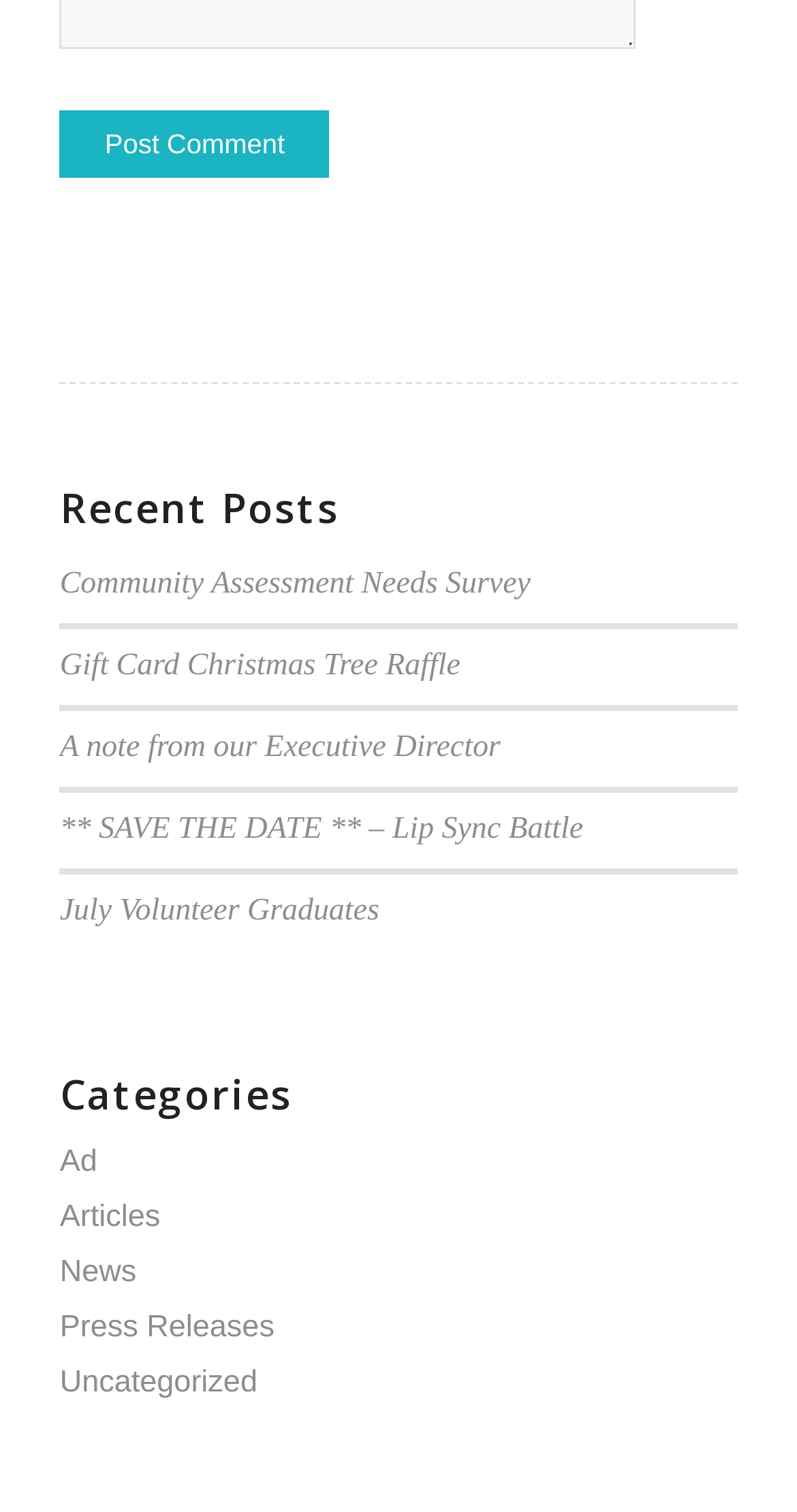Please provide a brief answer to the following inquiry using a single word or phrase:
What is the first post listed under 'Recent Posts'?

Community Assessment Needs Survey